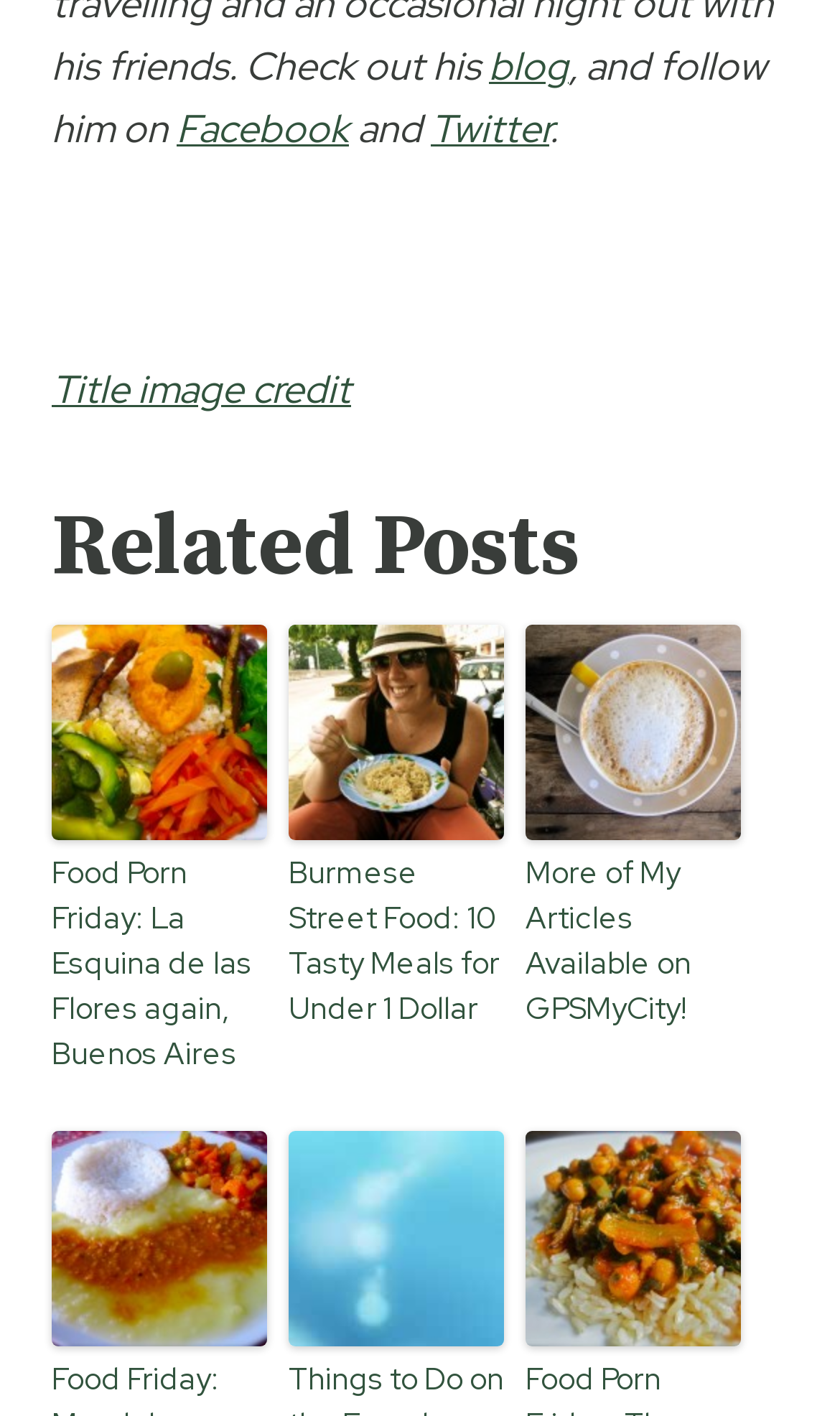Locate the bounding box coordinates of the area to click to fulfill this instruction: "Explore Economics". The bounding box should be presented as four float numbers between 0 and 1, in the order [left, top, right, bottom].

None